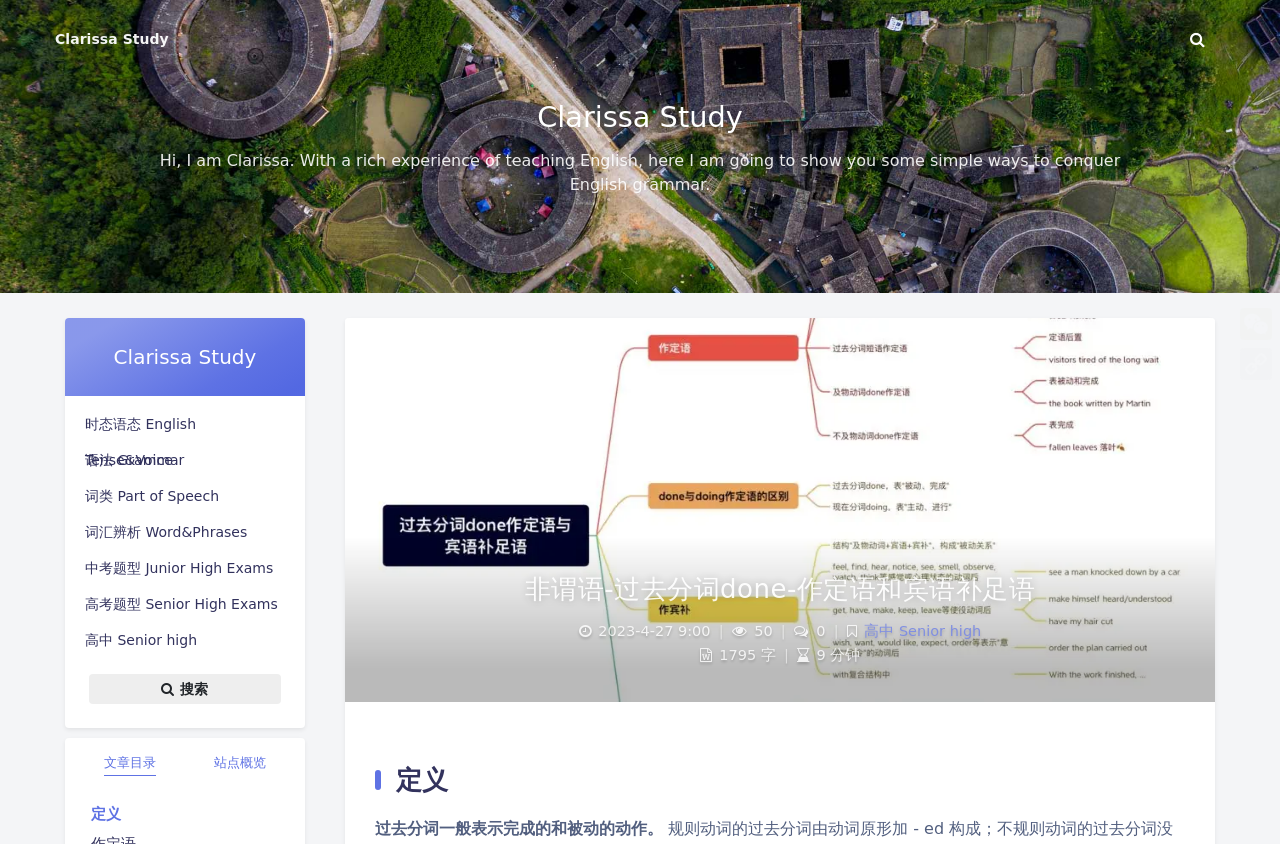What is the name of the author?
Using the image as a reference, answer with just one word or a short phrase.

Clarissa